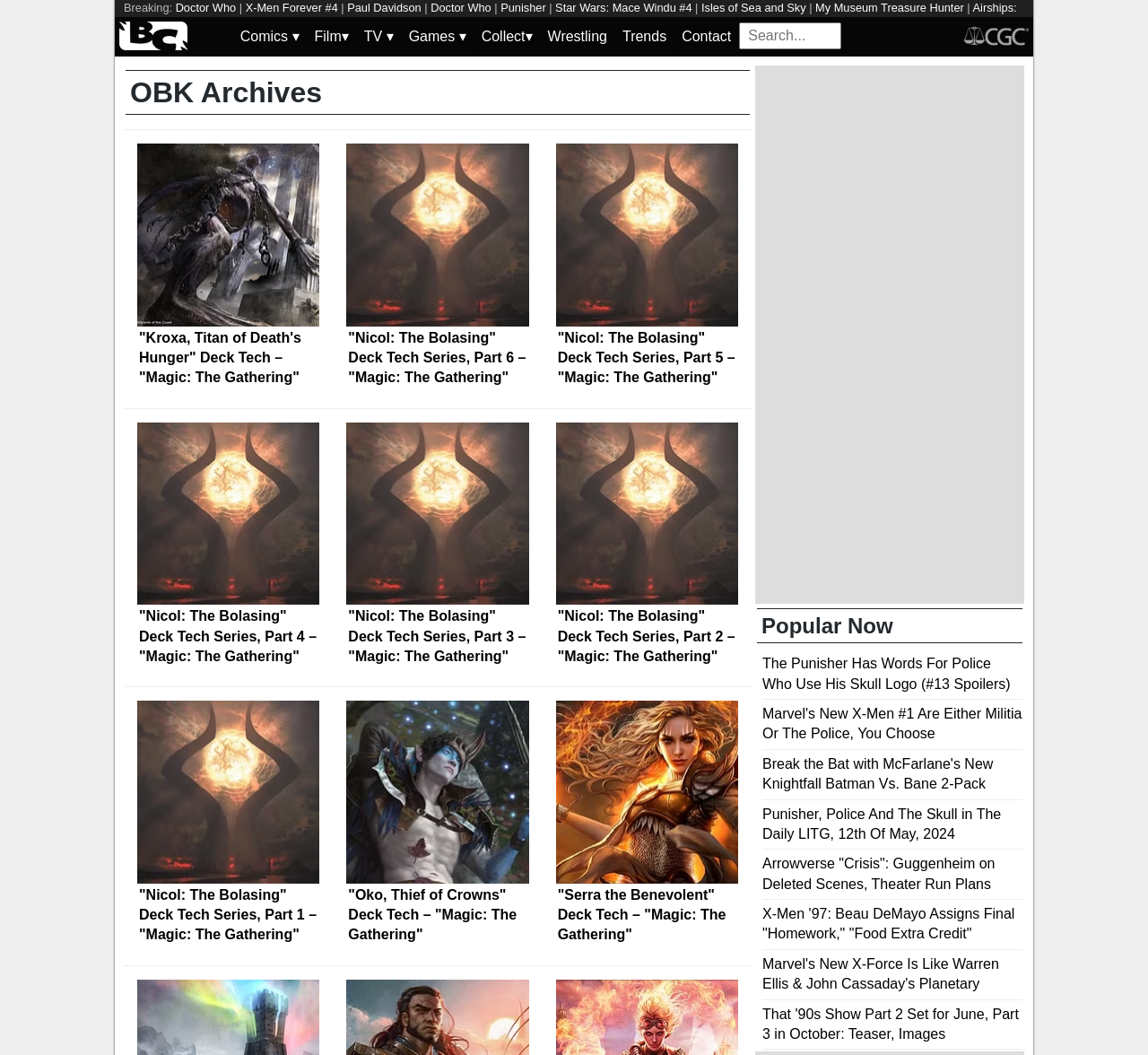Answer the question below with a single word or a brief phrase: 
What is the name of the website?

Bleeding Cool News